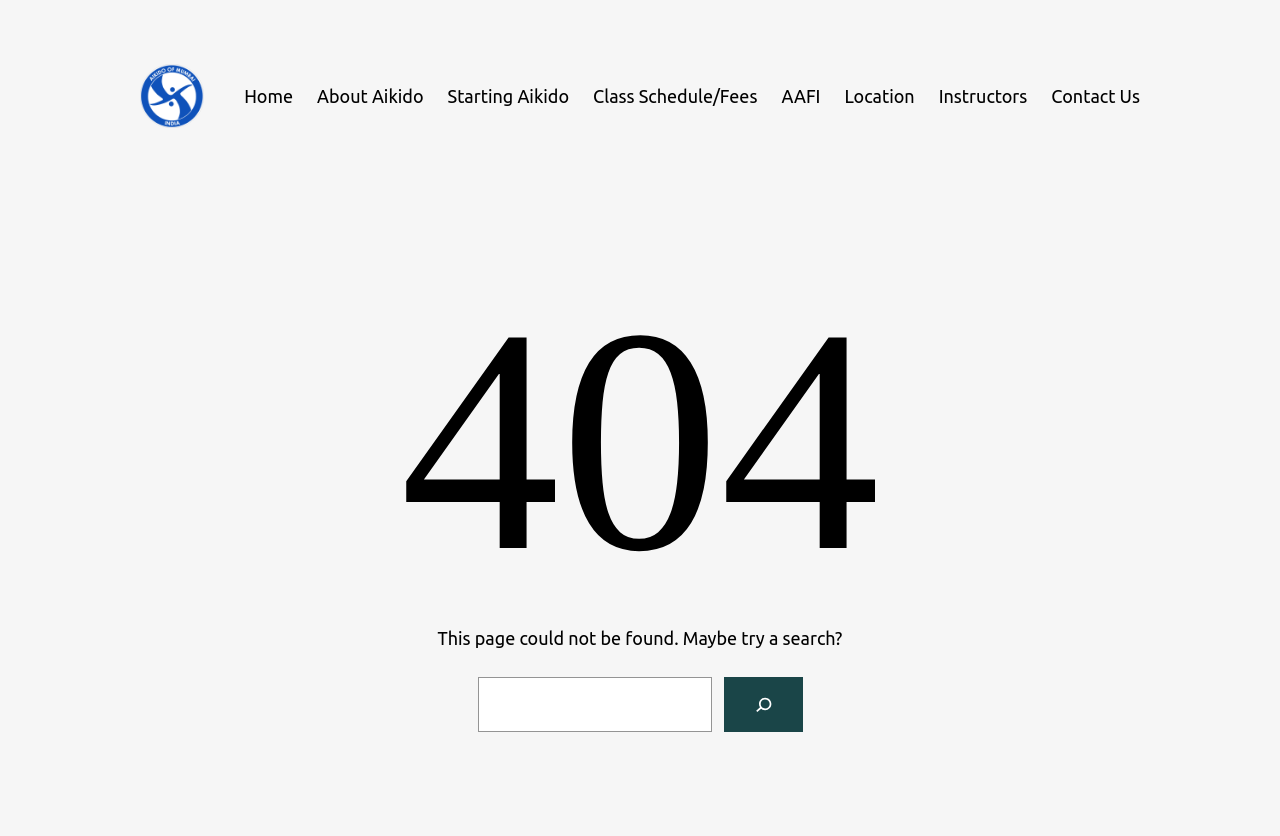Find the bounding box coordinates for the element that must be clicked to complete the instruction: "contact us". The coordinates should be four float numbers between 0 and 1, indicated as [left, top, right, bottom].

[0.821, 0.098, 0.891, 0.132]